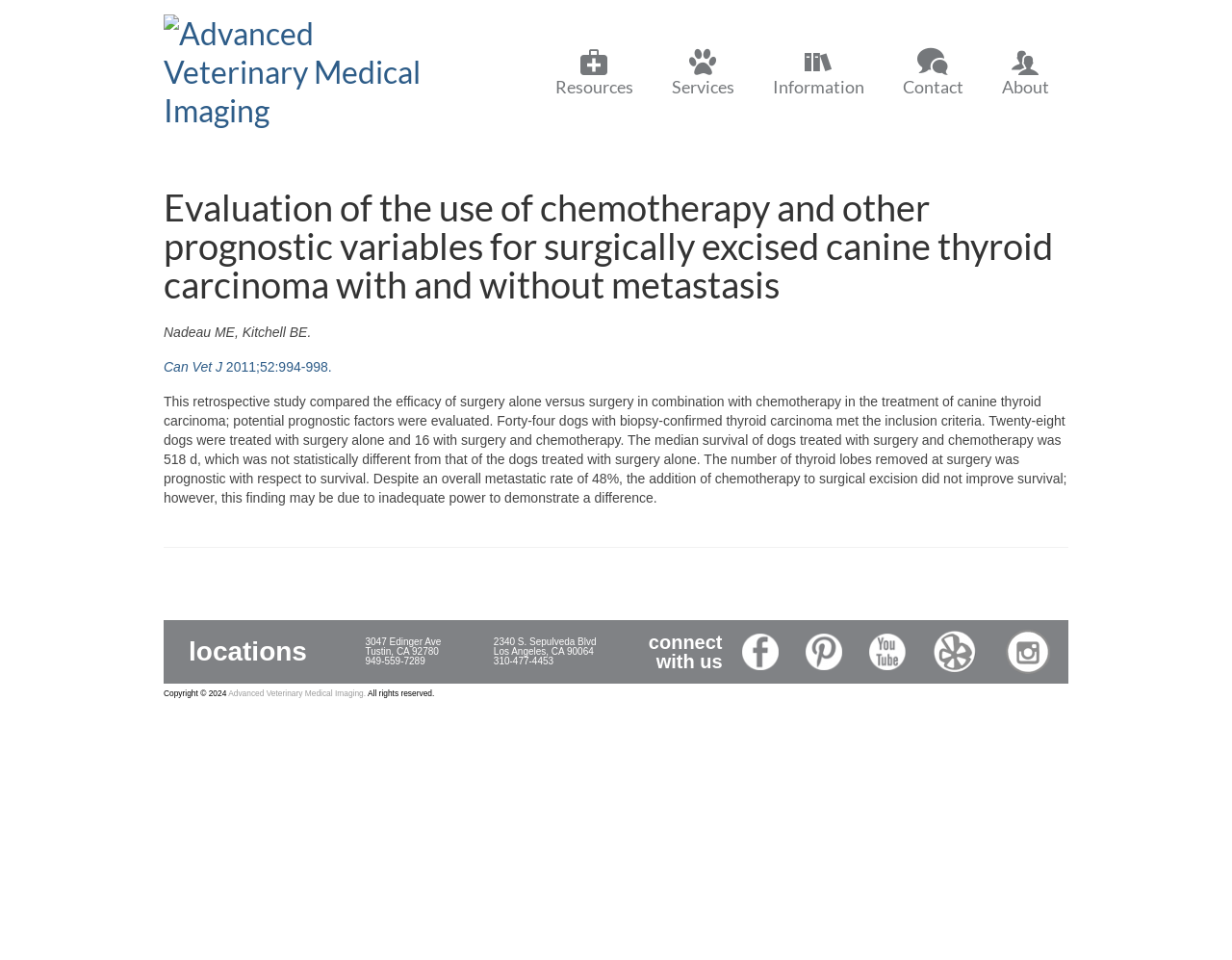What is the topic of the article?
Give a thorough and detailed response to the question.

The topic of the article can be determined by reading the heading 'Evaluation of the use of chemotherapy and other prognostic variables for surgically excised canine thyroid carcinoma with and without metastasis' which indicates that the article is about canine thyroid carcinoma.